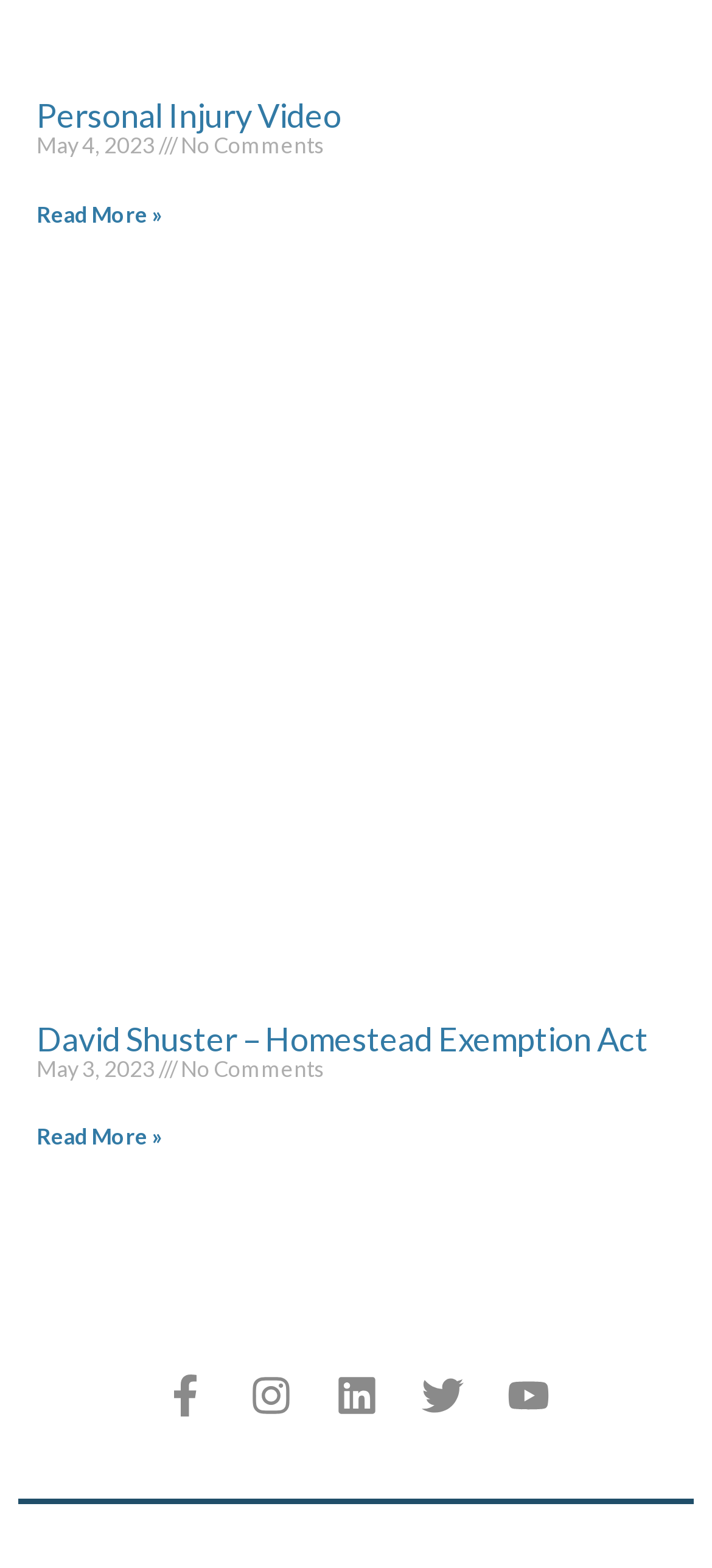Kindly provide the bounding box coordinates of the section you need to click on to fulfill the given instruction: "Click on Personal Injury Video".

[0.051, 0.274, 0.659, 0.309]